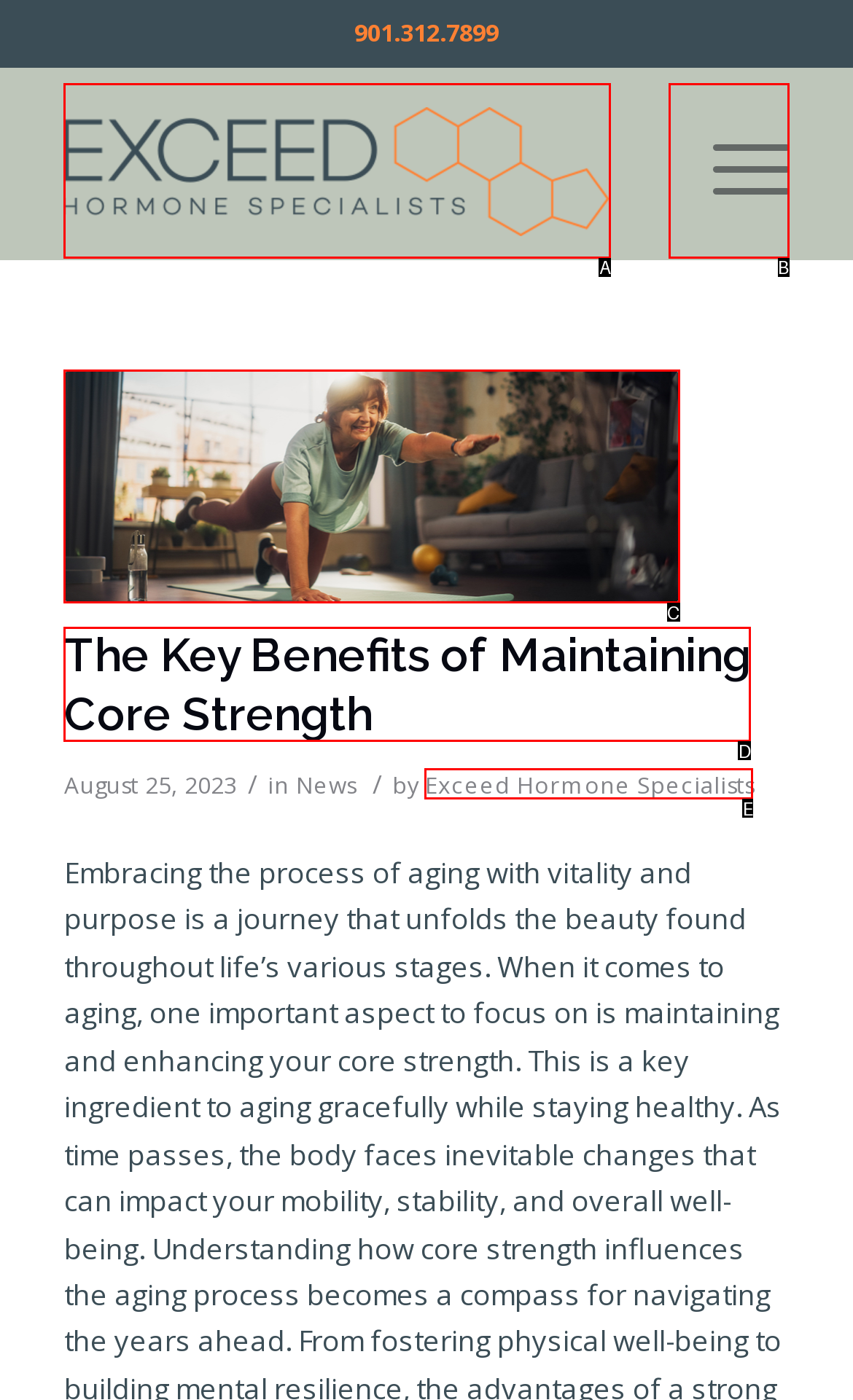Determine the option that best fits the description: Exceed Hormone Specialists
Reply with the letter of the correct option directly.

E